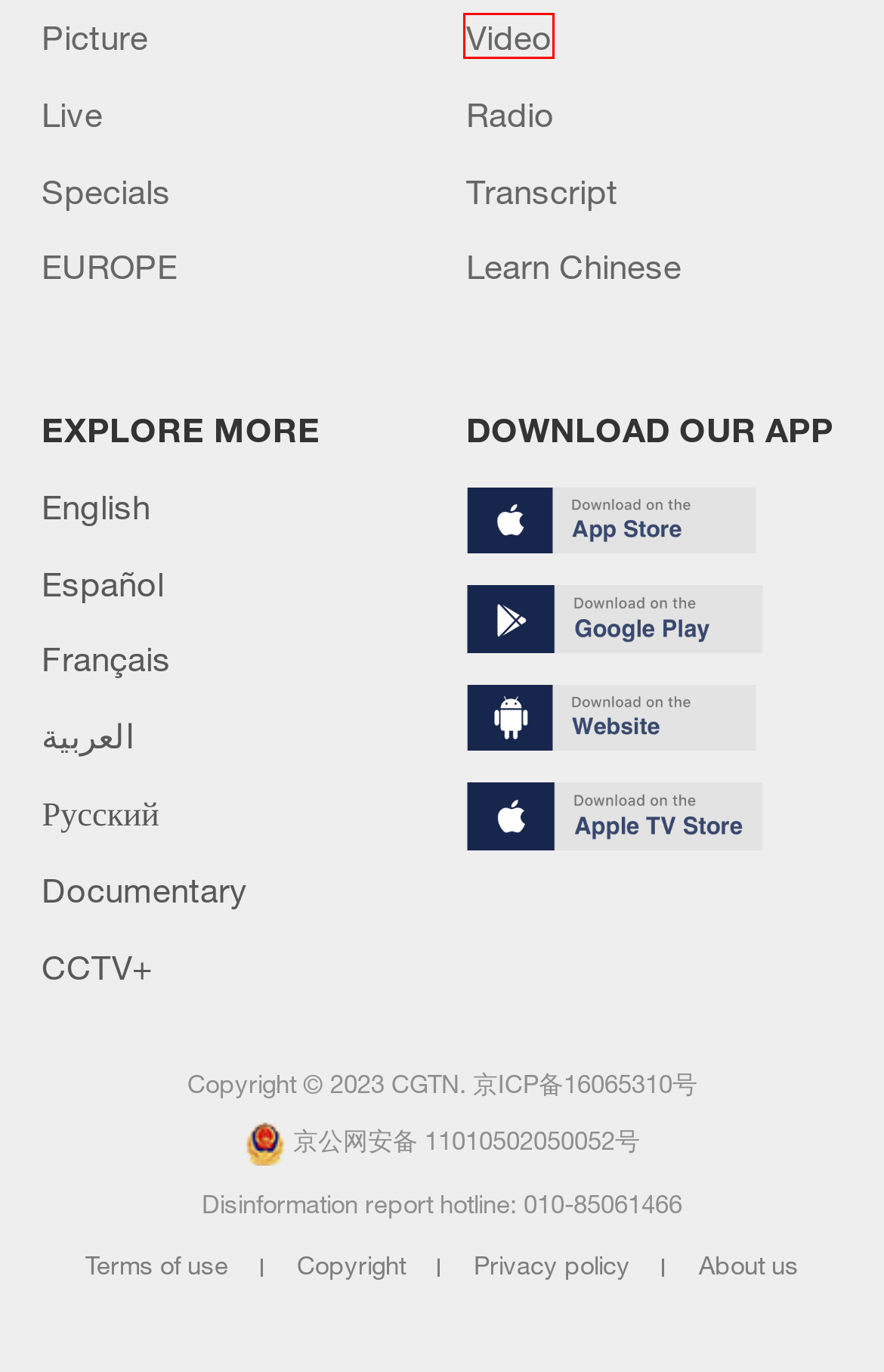Consider the screenshot of a webpage with a red bounding box and select the webpage description that best describes the new page that appears after clicking the element inside the red box. Here are the candidates:
A. 全国互联网安全管理平台
B. Video News of Global Edition, Video Stories of China | CGTN
C. Specials
D. HOME-Global International Video Agency
E. Chinese Master
F. Live - Witness, Report and Share in Real Time | CGTN
G. Pictures | CGTN
H. Europe - All The Latest News | CGTN

B